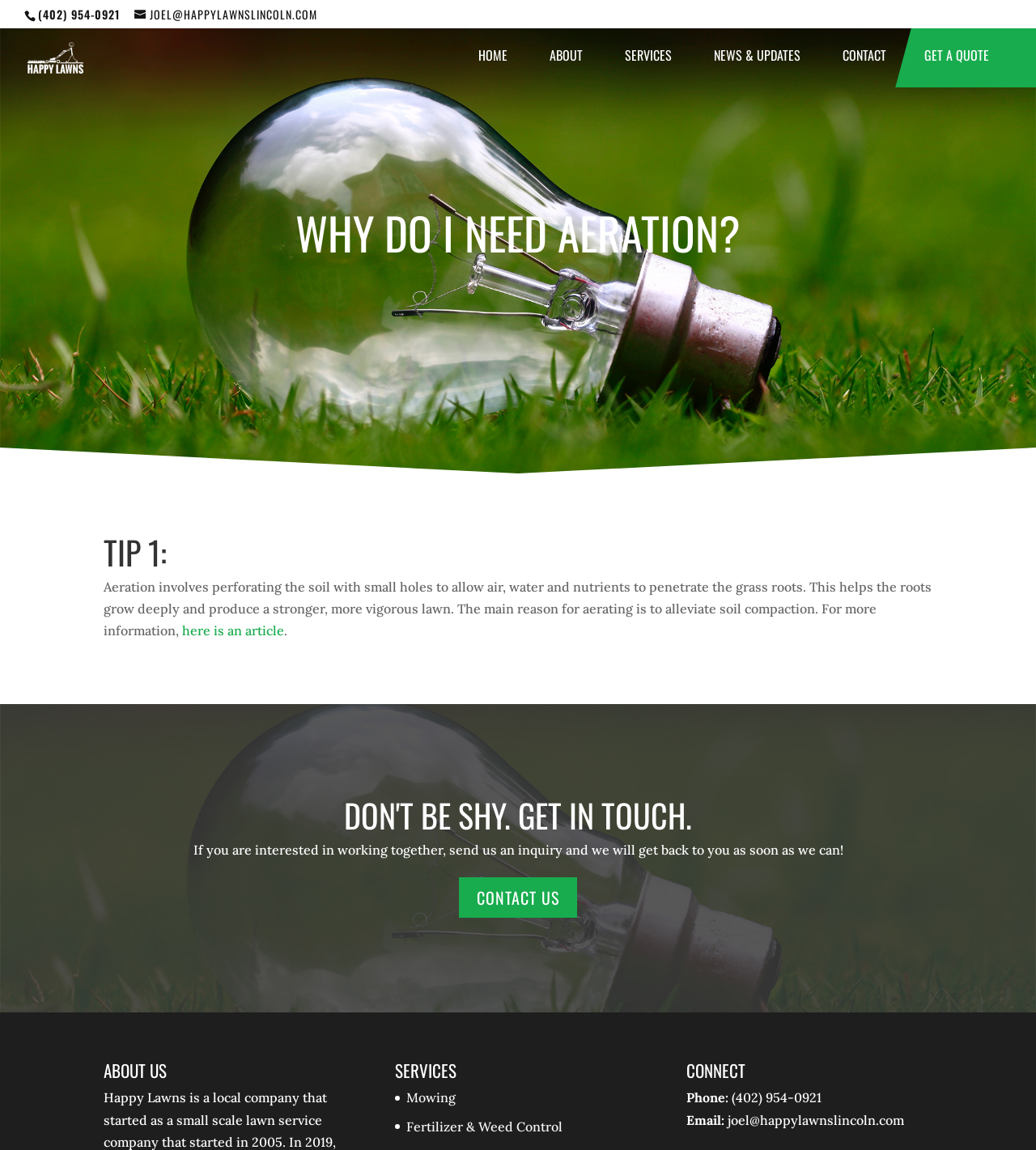What is the purpose of aeration in lawn care?
Deliver a detailed and extensive answer to the question.

I found the answer by reading the article section of the webpage, which explains that aeration involves perforating the soil to allow air, water, and nutrients to penetrate the grass roots, and the main reason for aerating is to alleviate soil compaction.